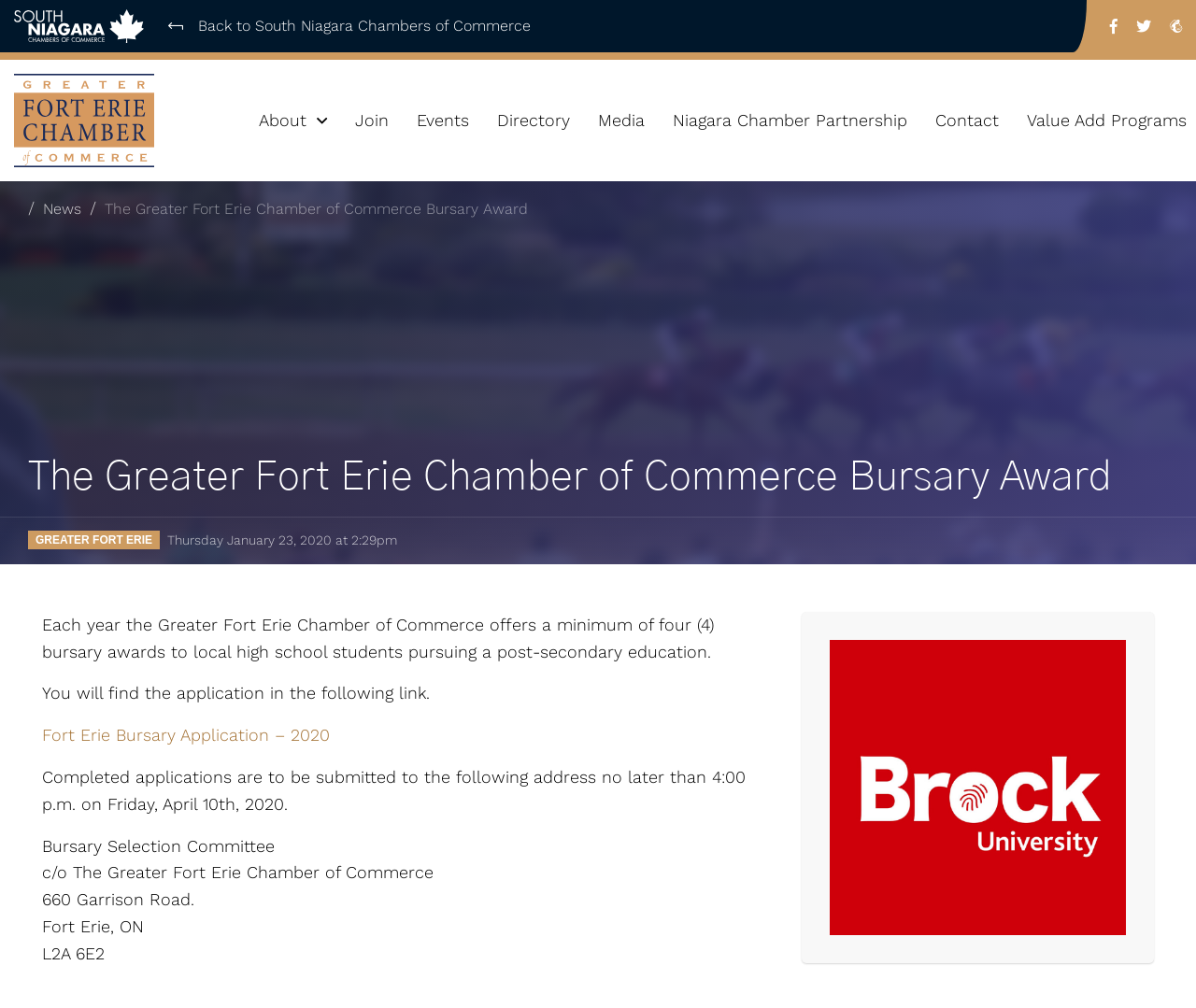Find and provide the bounding box coordinates for the UI element described here: "Directory". The coordinates should be given as four float numbers between 0 and 1: [left, top, right, bottom].

[0.404, 0.096, 0.488, 0.143]